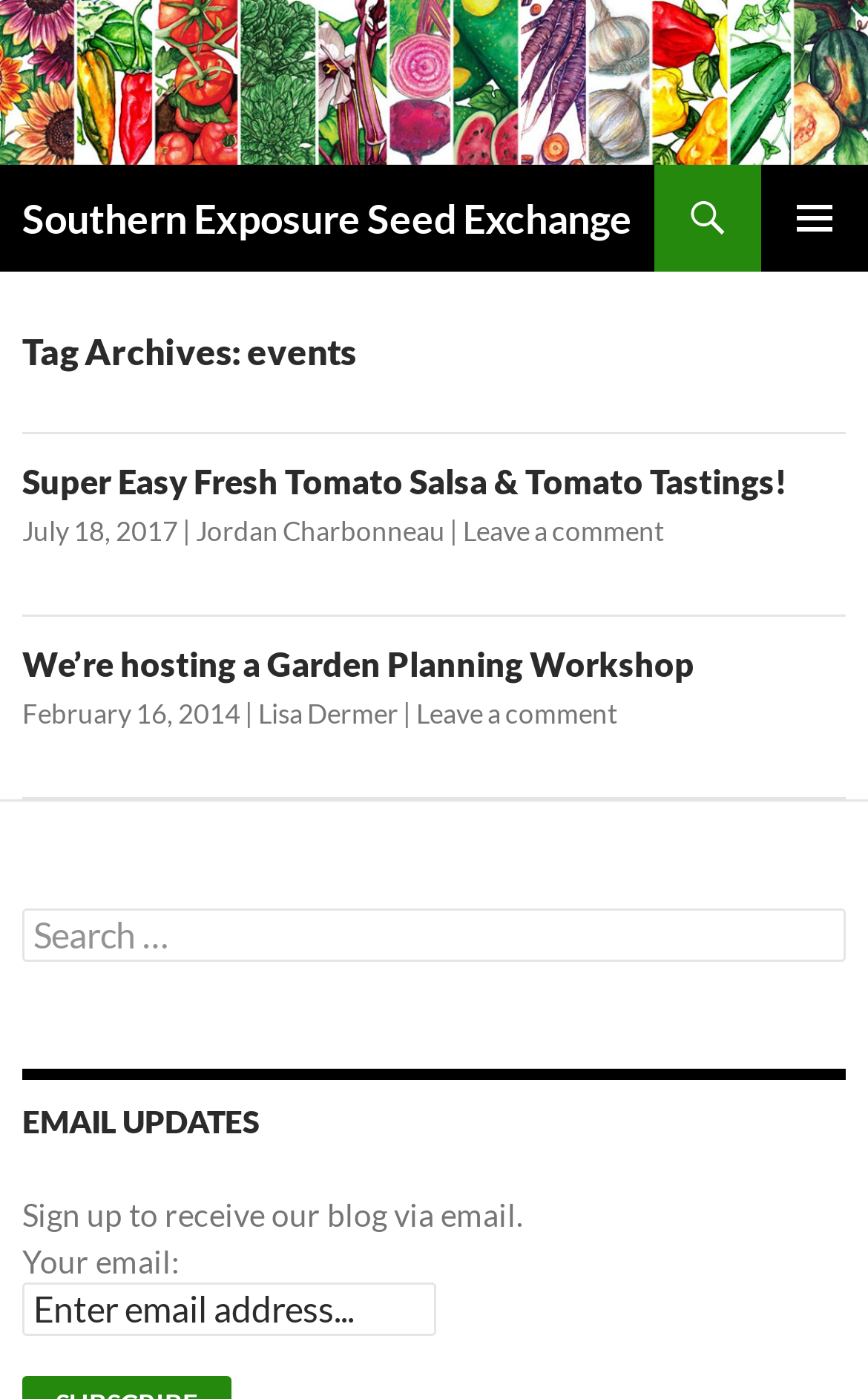Bounding box coordinates are specified in the format (top-left x, top-left y, bottom-right x, bottom-right y). All values are floating point numbers bounded between 0 and 1. Please provide the bounding box coordinate of the region this sentence describes: alt="Southern Exposure Seed Exchange"

[0.0, 0.04, 1.0, 0.07]